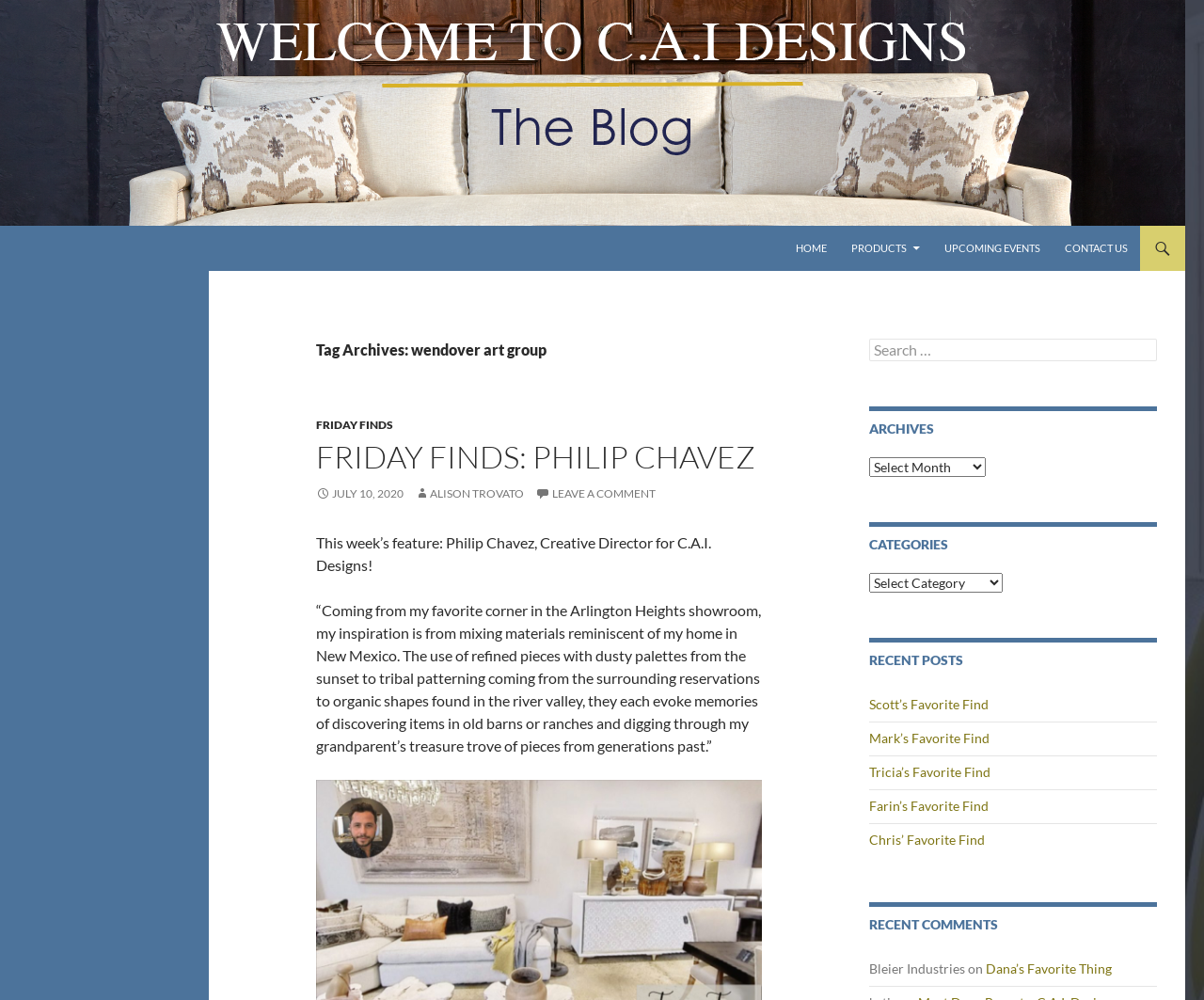How many links are there in the main navigation menu?
Respond to the question with a single word or phrase according to the image.

5